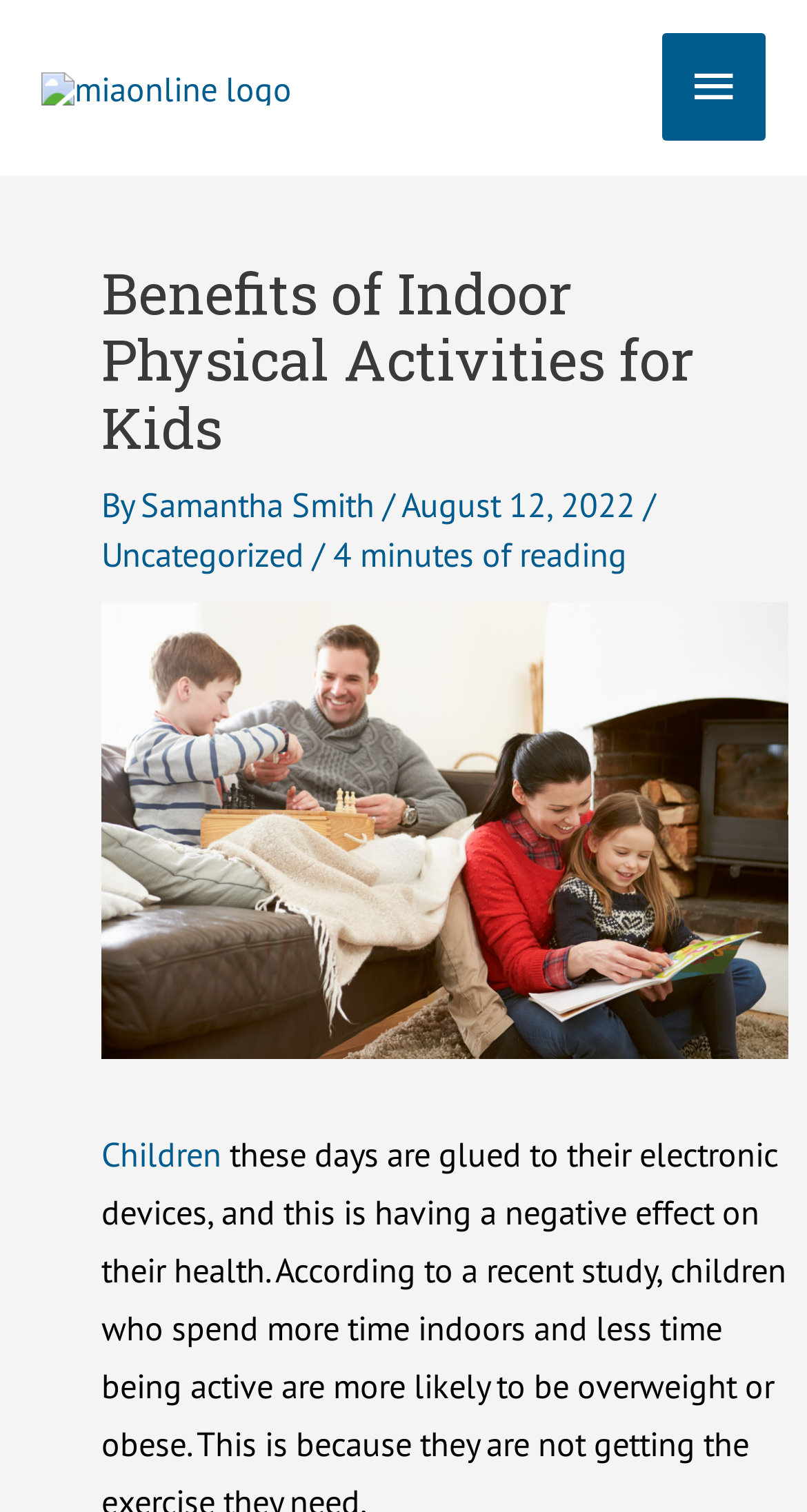How long does it take to read the article? Refer to the image and provide a one-word or short phrase answer.

4 minutes